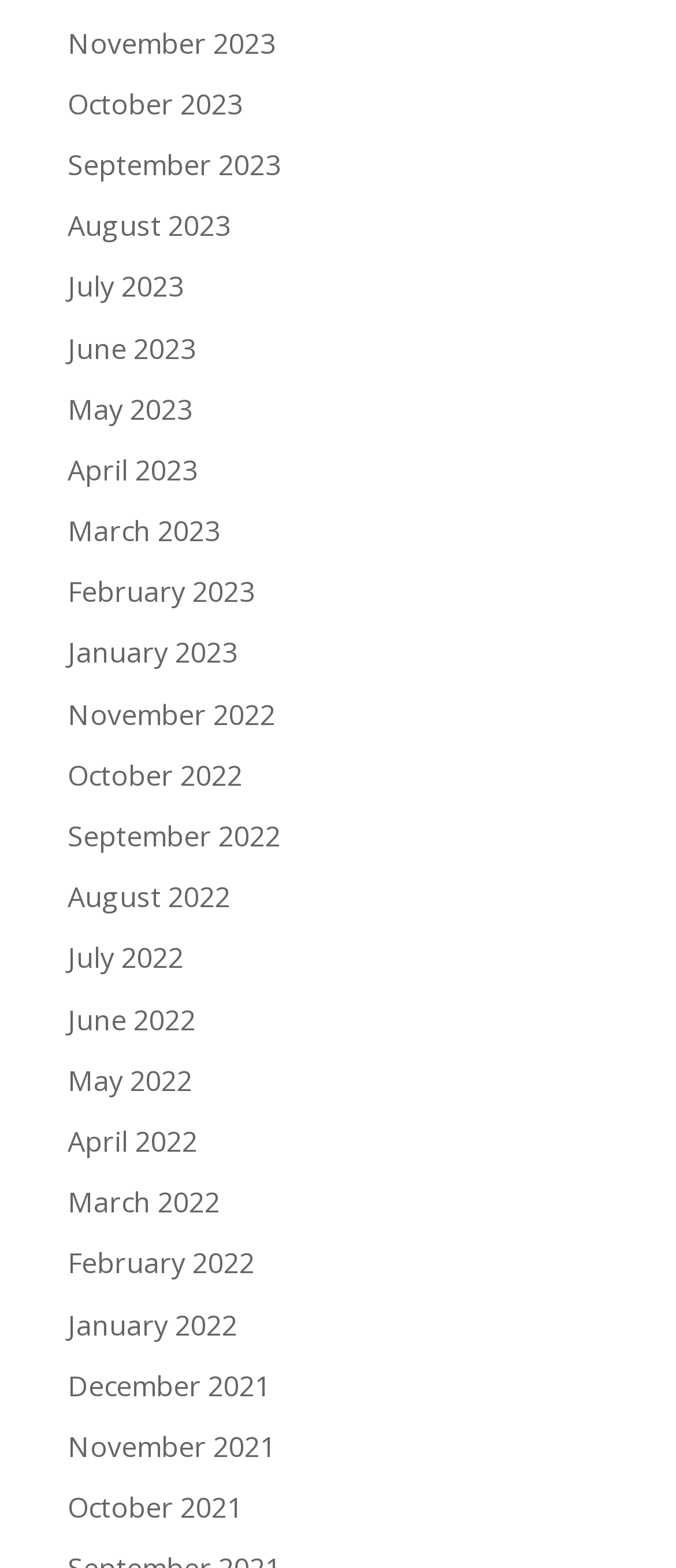Use a single word or phrase to answer the question:
How many links are there in total?

31